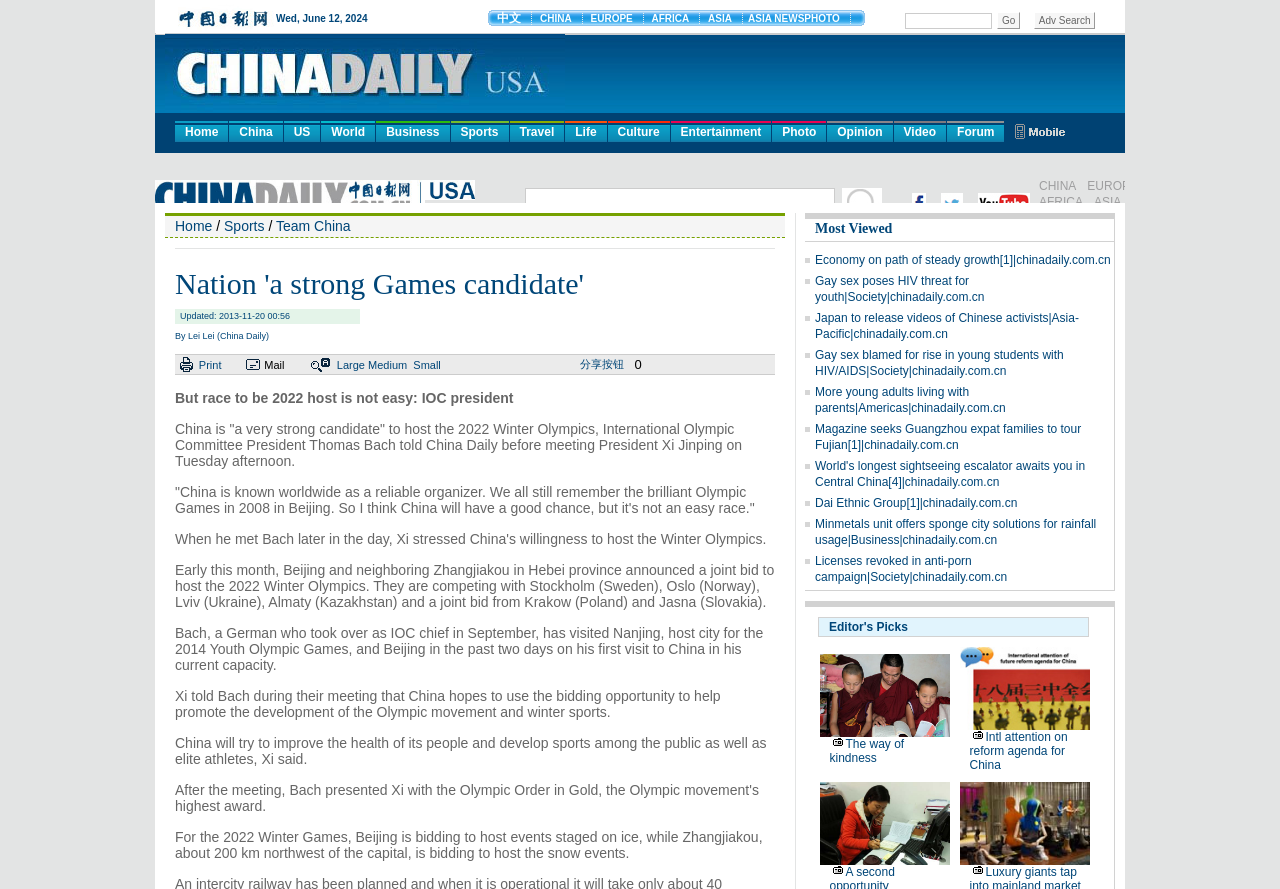Identify the coordinates of the bounding box for the element described below: "Dai Ethnic Group[1]|chinadaily.com.cn". Return the coordinates as four float numbers between 0 and 1: [left, top, right, bottom].

[0.637, 0.558, 0.795, 0.574]